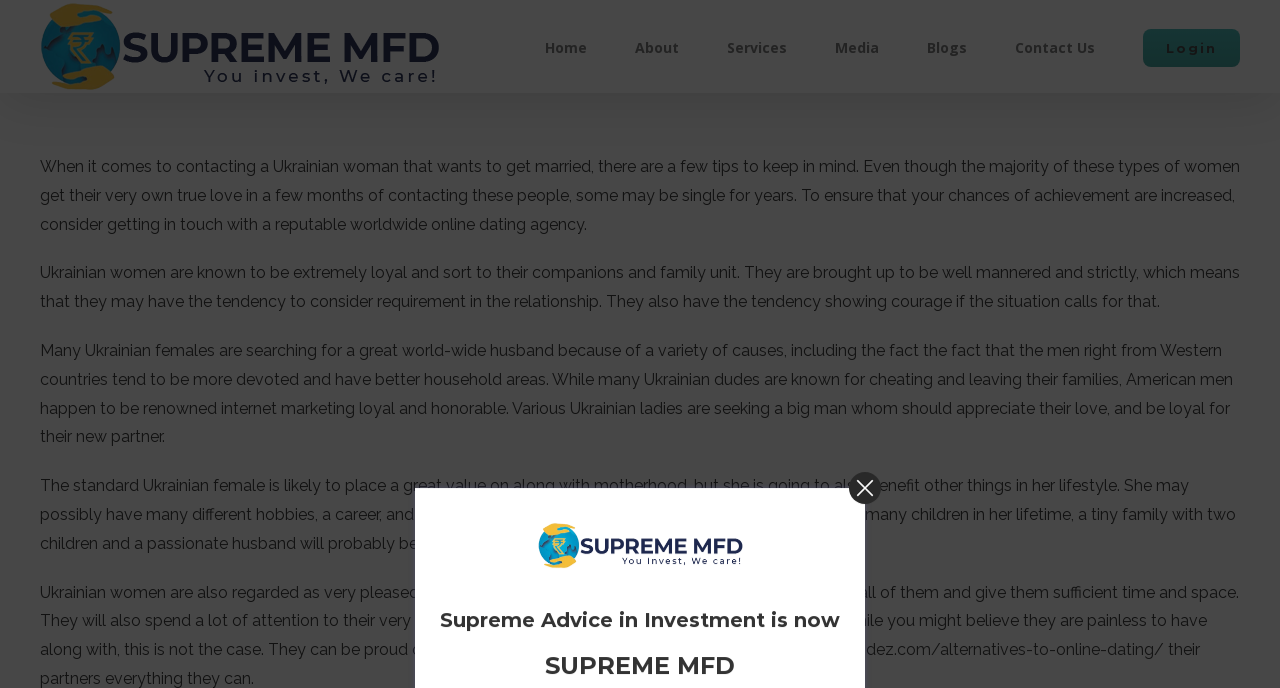Please provide the bounding box coordinates for the element that needs to be clicked to perform the instruction: "Click the 'Supreme MFD Logo' link". The coordinates must consist of four float numbers between 0 and 1, formatted as [left, top, right, bottom].

[0.031, 0.004, 0.344, 0.131]